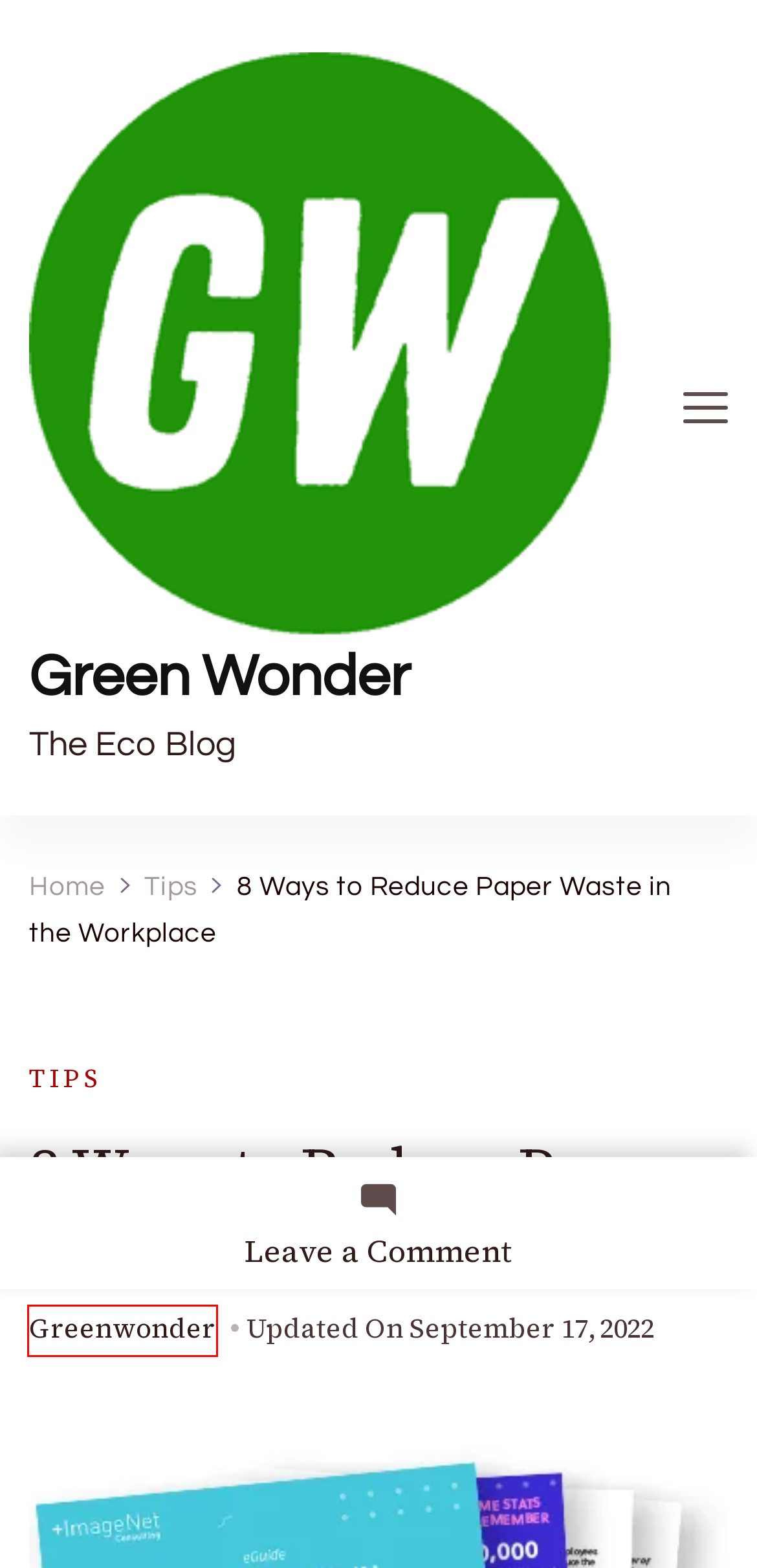Given a screenshot of a webpage with a red bounding box around a UI element, please identify the most appropriate webpage description that matches the new webpage after you click on the element. Here are the candidates:
A. Greenwonder, Author at Green Wonder
B. The Importance Of Using A Quality Soil Improver - Green Wonder
C. Tips Archives - Green Wonder
D. Living Room Archives - Green Wonder
E. Home Archives - Green Wonder
F. Advantages of Cloud Computing for Small Businesses - Green Wonder
G. 4 Ways to Keep Your Online Health Information Safe - Green Wonder
H. Green Wonder - The Eco Blog

A